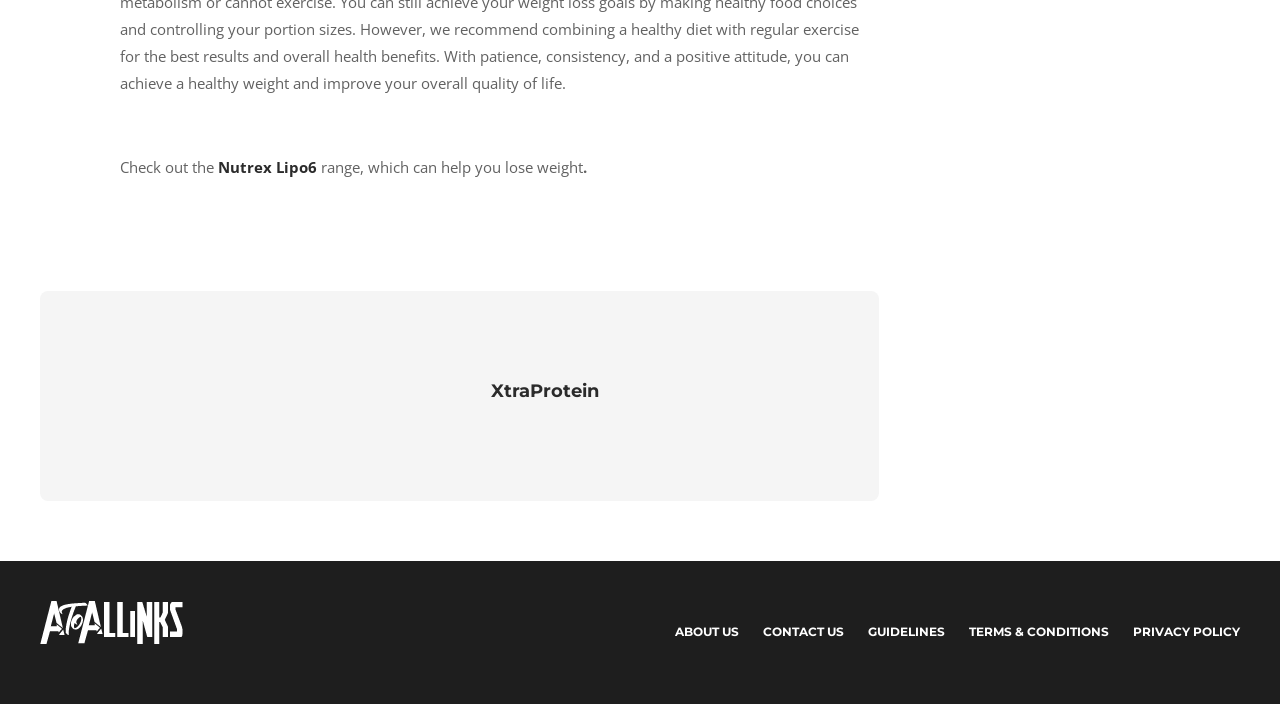Use a single word or phrase to respond to the question:
What is the position of the 'XtraProtein' link?

middle